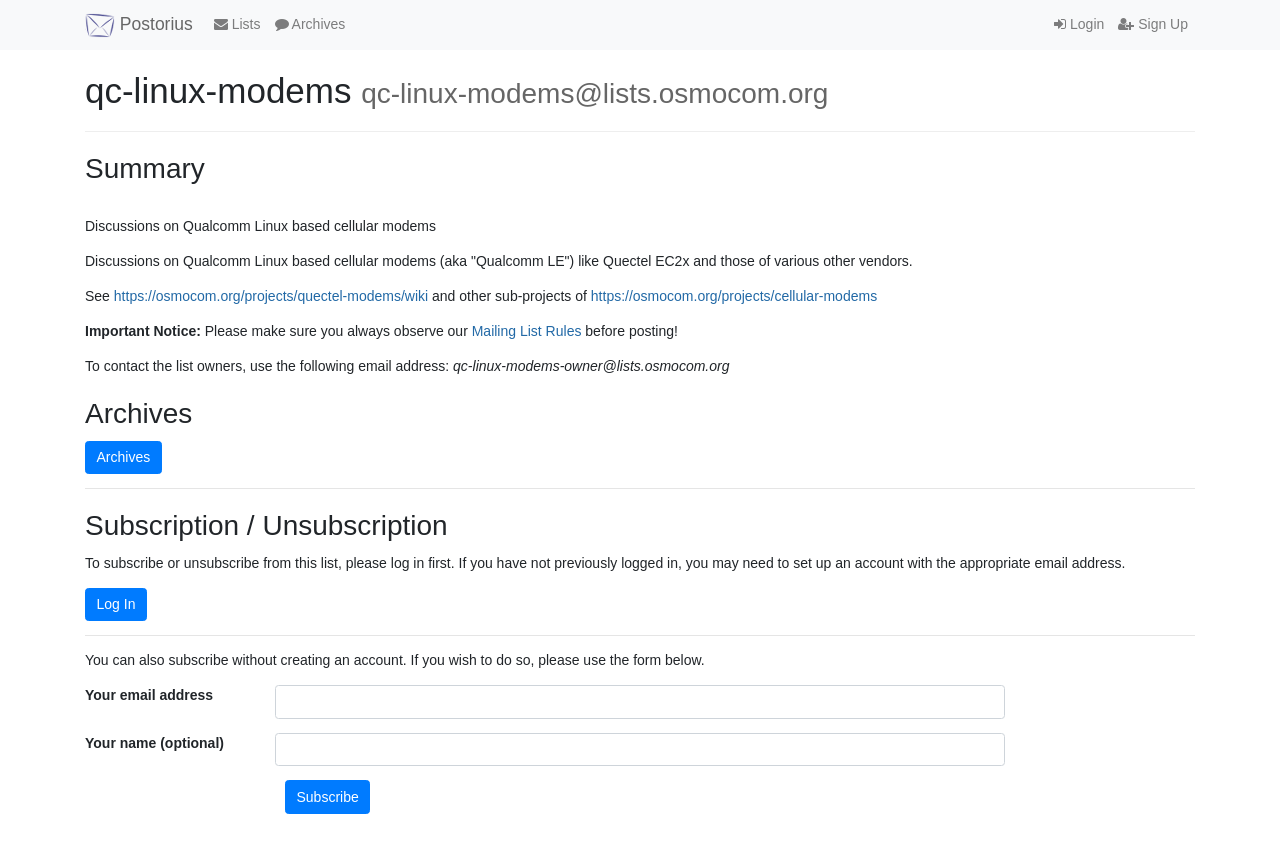What is the importance of observing the mailing list rules?
Please respond to the question thoroughly and include all relevant details.

The webpage emphasizes the importance of observing the mailing list rules before posting, as mentioned in the 'Important Notice' section, which links to the 'Mailing List Rules' page.